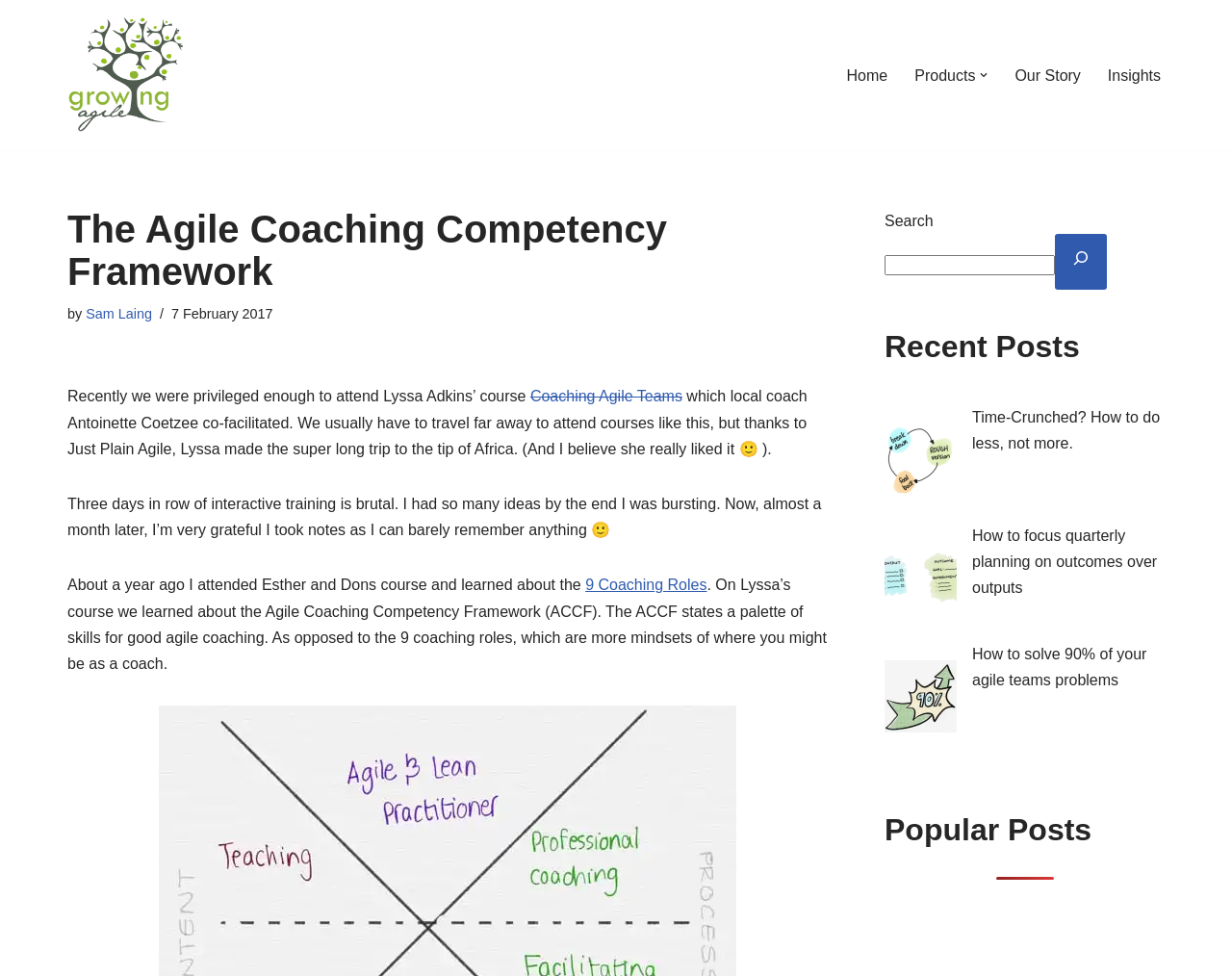Use a single word or phrase to answer the following:
How many days of interactive training did the author attend?

Three